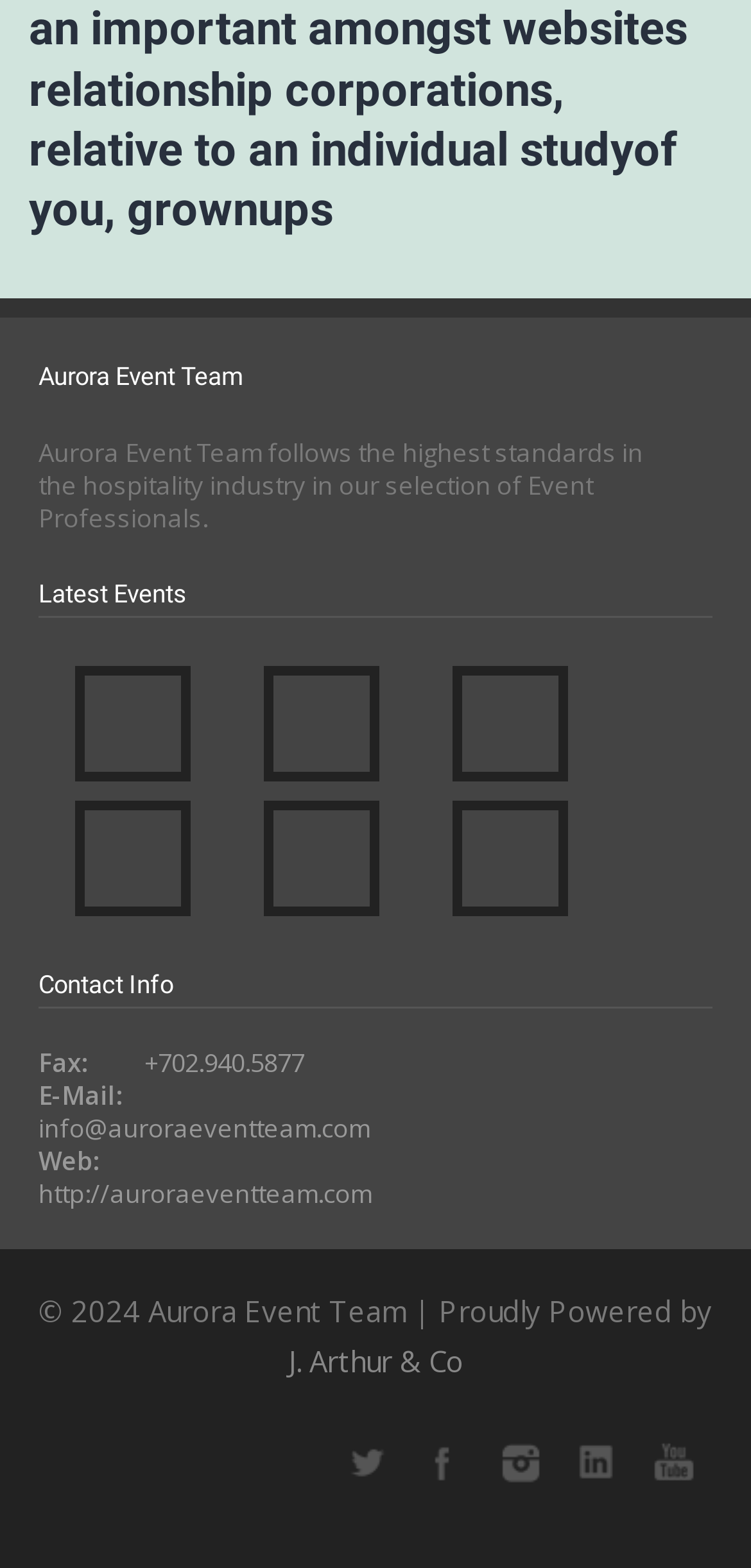Identify the bounding box coordinates for the element you need to click to achieve the following task: "Contact us via fax". Provide the bounding box coordinates as four float numbers between 0 and 1, in the form [left, top, right, bottom].

[0.051, 0.667, 0.115, 0.689]